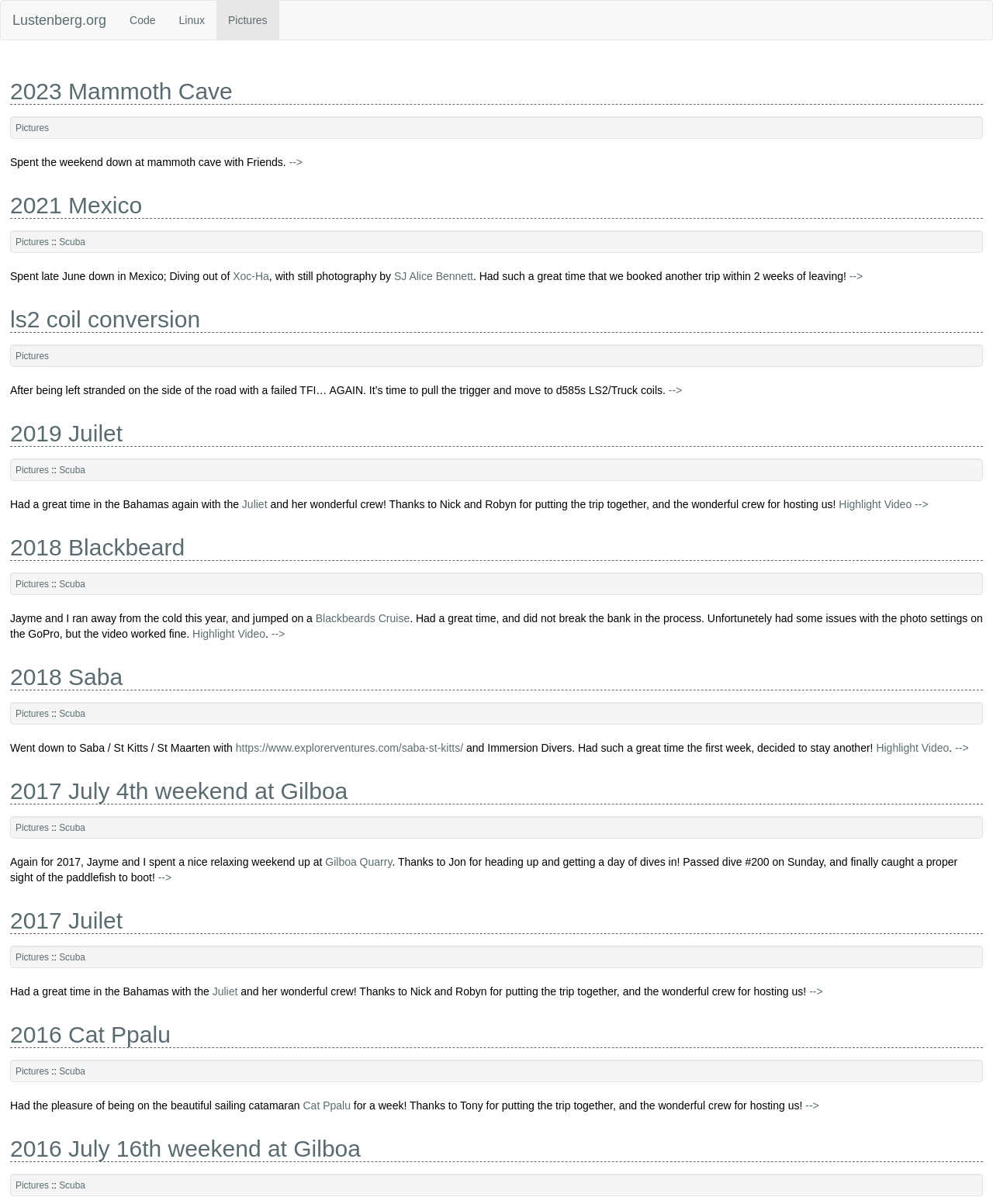Pinpoint the bounding box coordinates of the element you need to click to execute the following instruction: "Click on the '2023 Mammoth Cave' link". The bounding box should be represented by four float numbers between 0 and 1, in the format [left, top, right, bottom].

[0.01, 0.065, 0.99, 0.087]